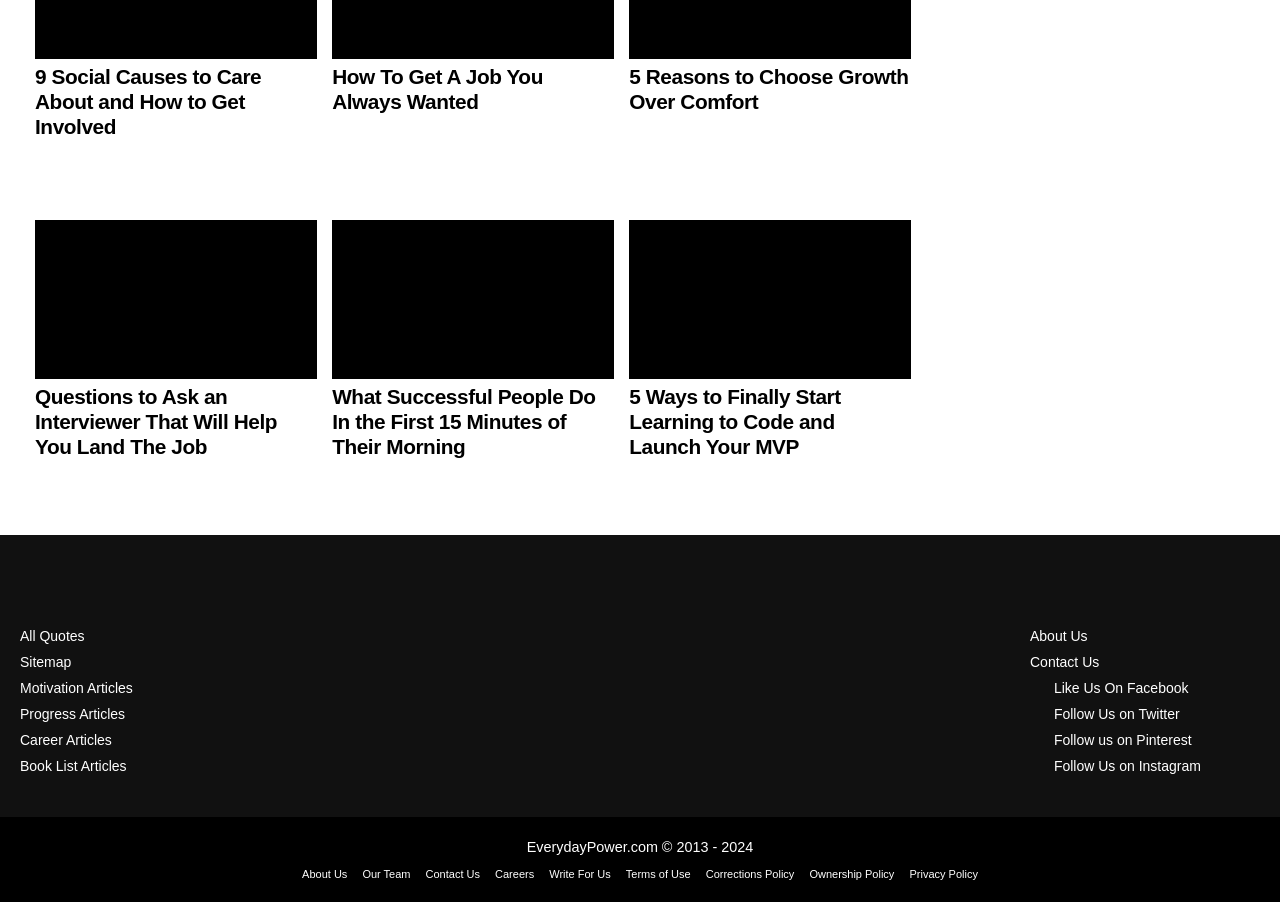Consider the image and give a detailed and elaborate answer to the question: 
How many images are there on the webpage?

There are five images on the webpage, including the image for 'Questions to Ask an Interviewer That Will Help You Land The Job', 'habits of successful people', '5 Ways to Finally Start Learning to Code and Launch Your MVP', the 'Everyday Power' logo, and another image at the bottom of the webpage.